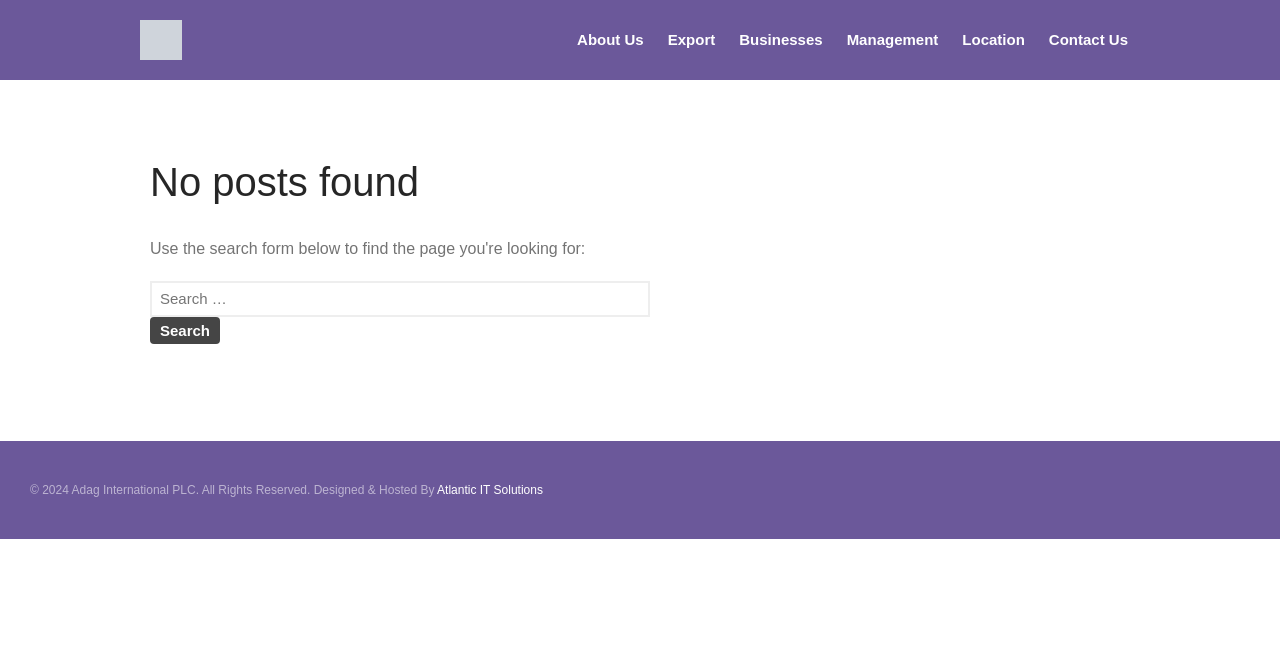Answer the question in a single word or phrase:
What are the main categories of the website?

About Us, Export, Businesses, Management, Location, Contact Us